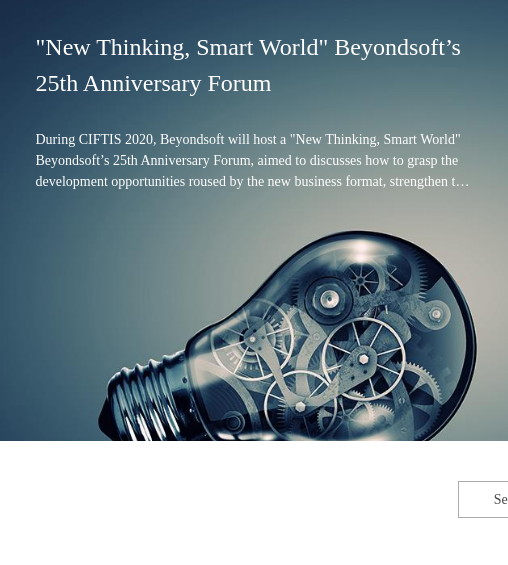What is the purpose of the 'New Thinking, Smart World' Forum?
Please respond to the question with as much detail as possible.

The purpose of the 'New Thinking, Smart World' Forum is to engage discussions on leveraging new business formats and integrating emerging technologies to enhance enterprise operations and development strategies, as stated in the caption.